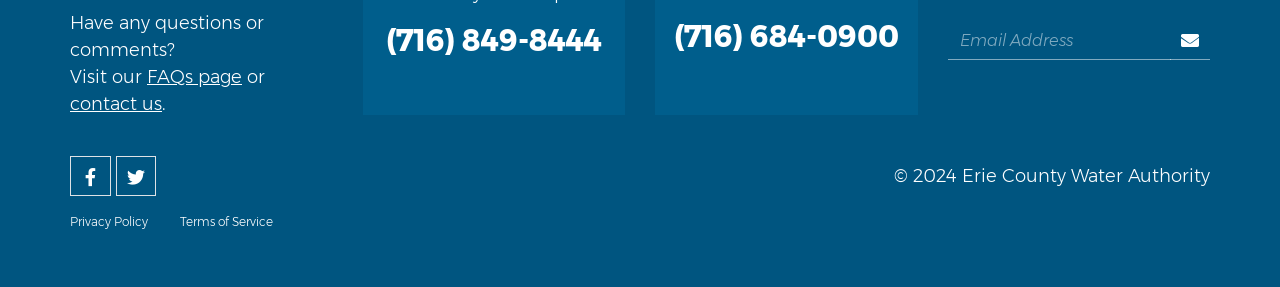Kindly determine the bounding box coordinates of the area that needs to be clicked to fulfill this instruction: "View pricing".

None